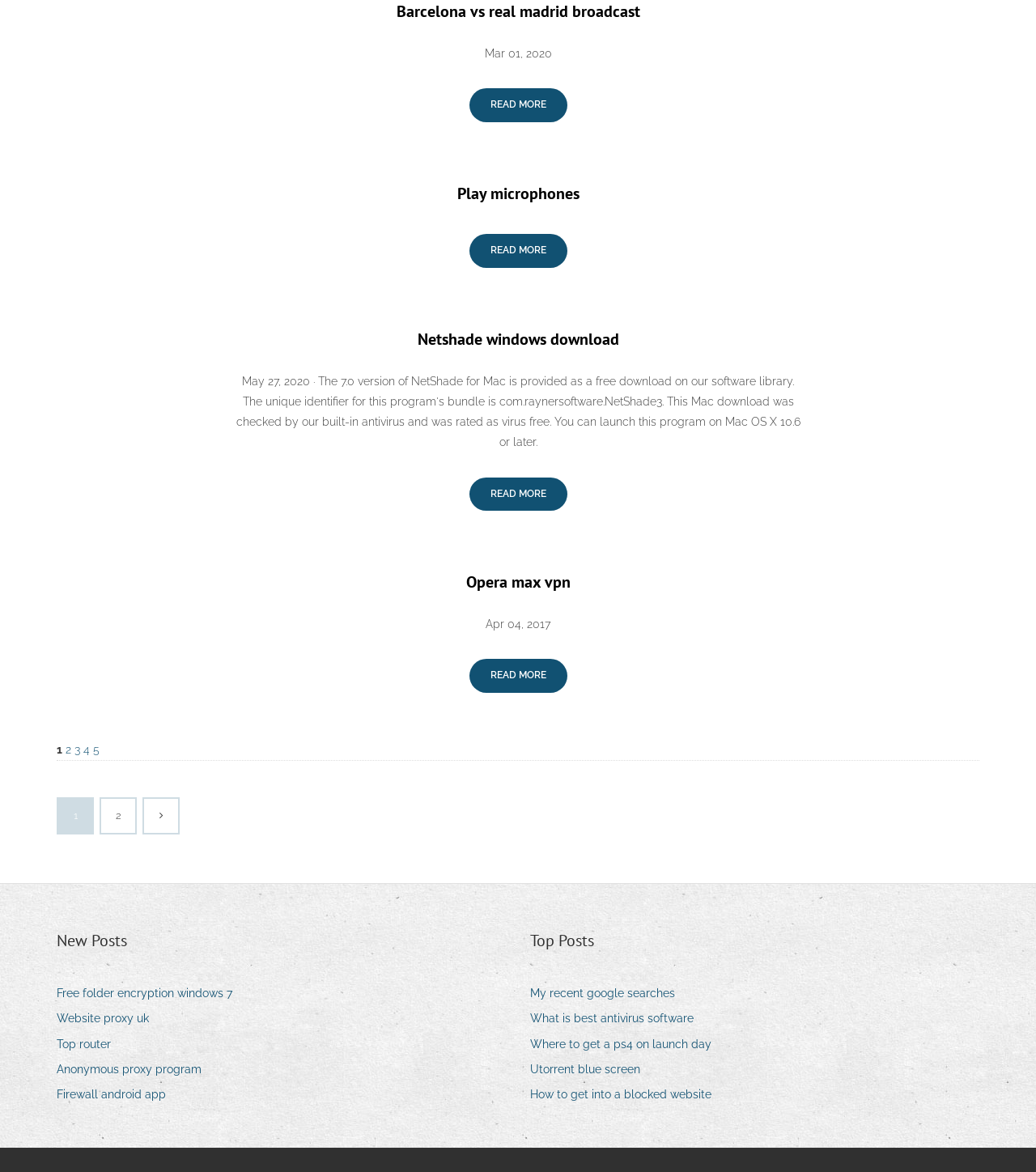Pinpoint the bounding box coordinates of the clickable element to carry out the following instruction: "Read more about 'Play microphones'."

[0.453, 0.2, 0.547, 0.228]